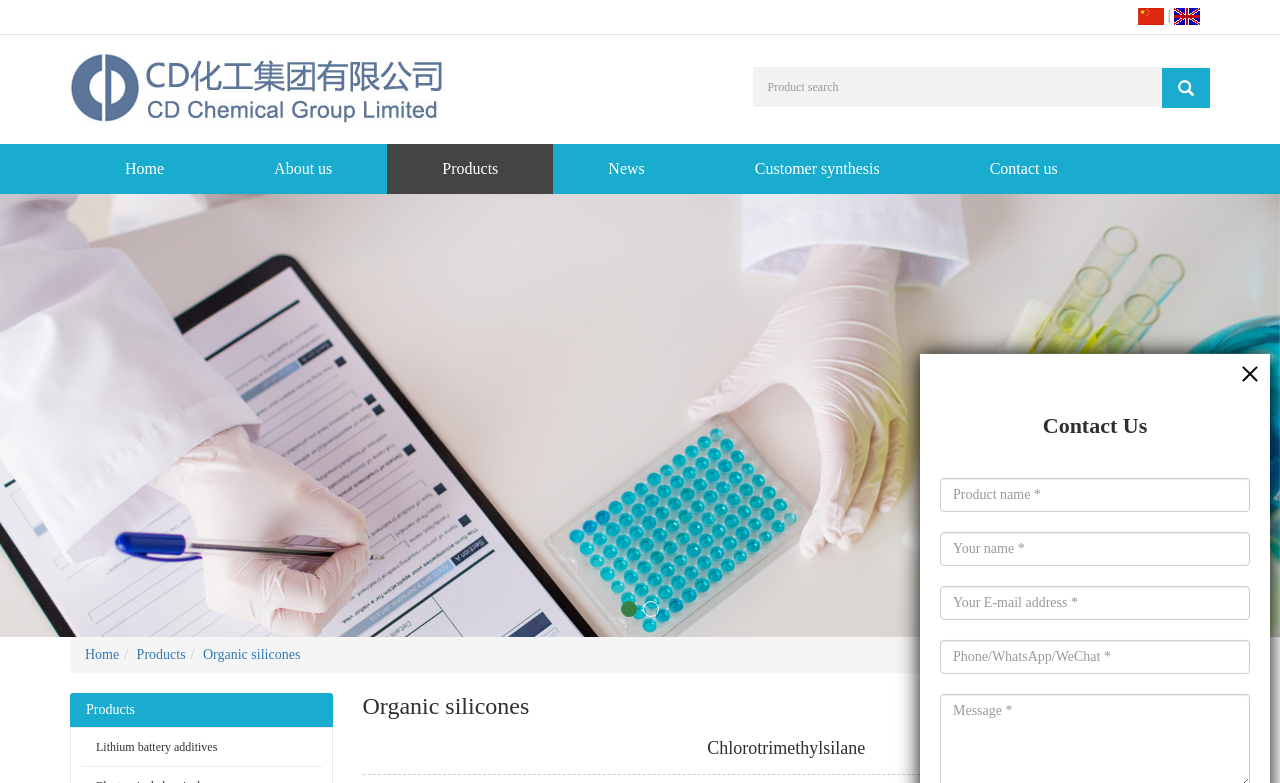By analyzing the image, answer the following question with a detailed response: What is the language of the webpage?

I determined the language of the webpage by looking at the language options provided at the top right corner of the webpage, which are '中文版' and 'English'. Since 'English' is currently selected, I concluded that the language of the webpage is English.